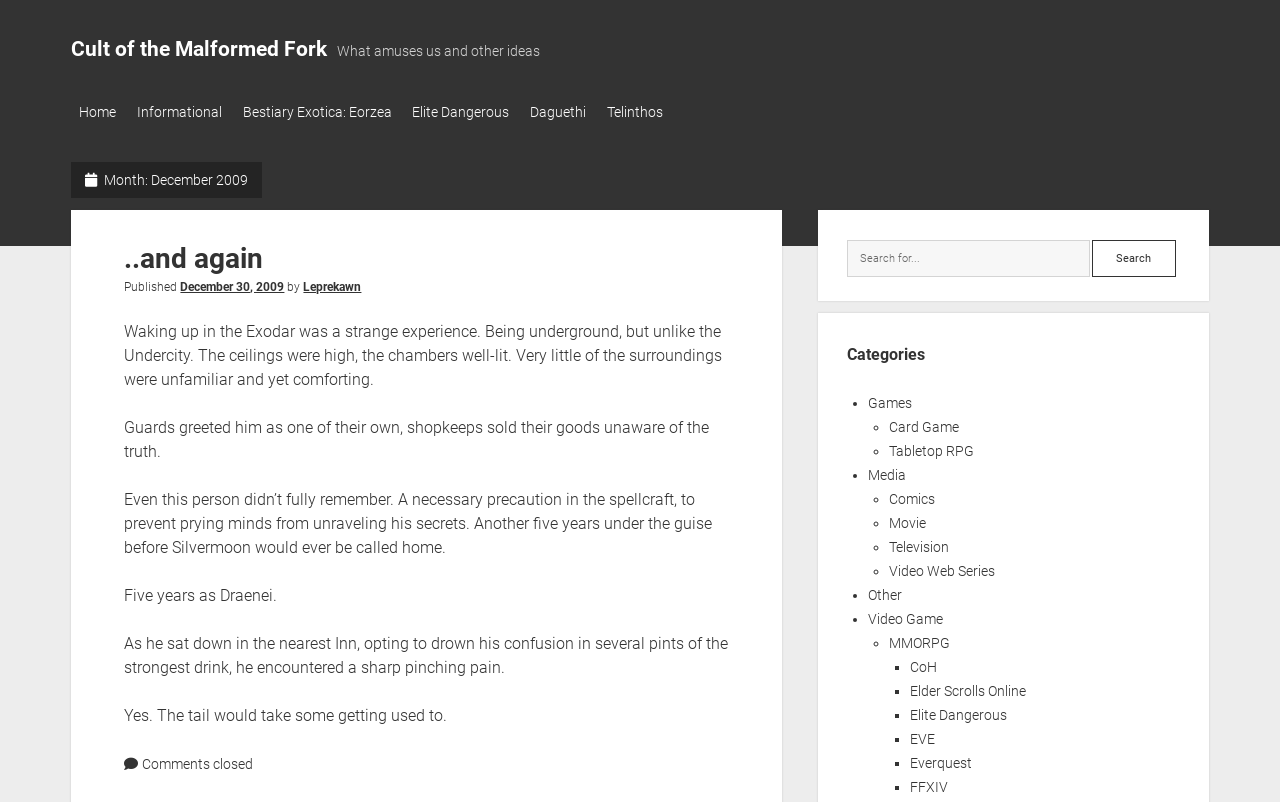What is the date of the blog post?
Refer to the image and answer the question using a single word or phrase.

December 30, 2009